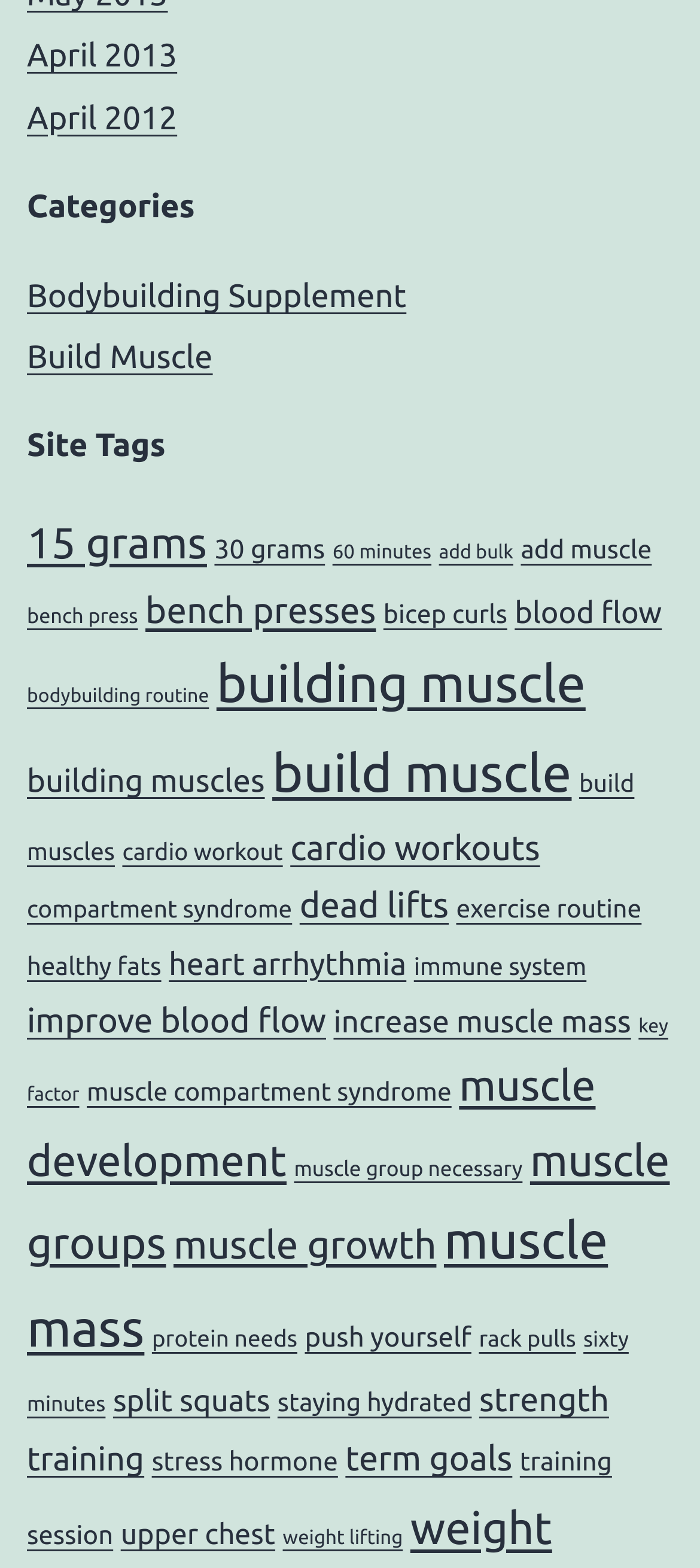Give the bounding box coordinates for the element described by: "cardio workout".

[0.175, 0.536, 0.404, 0.552]